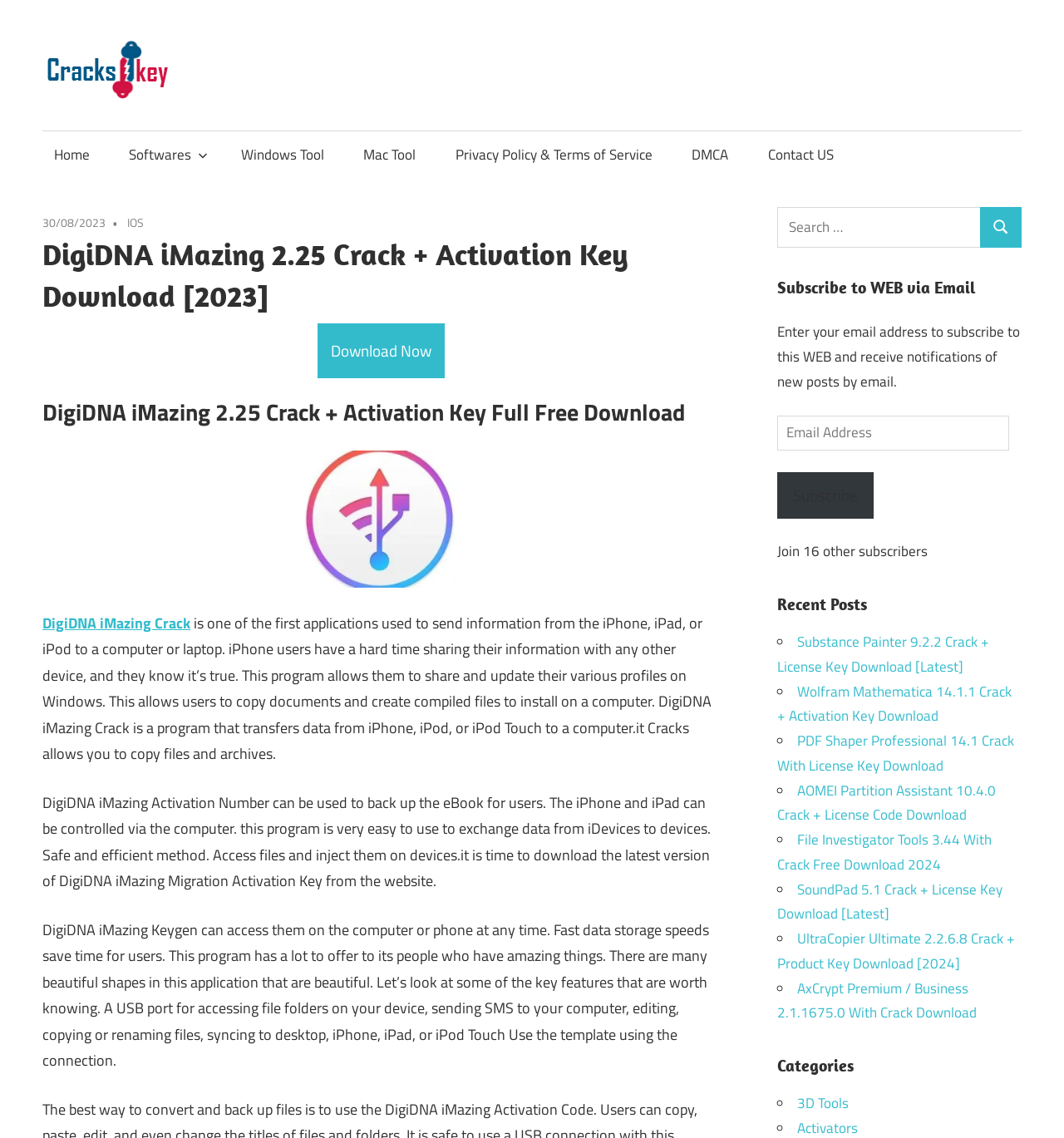Please determine the bounding box coordinates of the clickable area required to carry out the following instruction: "Search for something". The coordinates must be four float numbers between 0 and 1, represented as [left, top, right, bottom].

[0.73, 0.182, 0.922, 0.218]